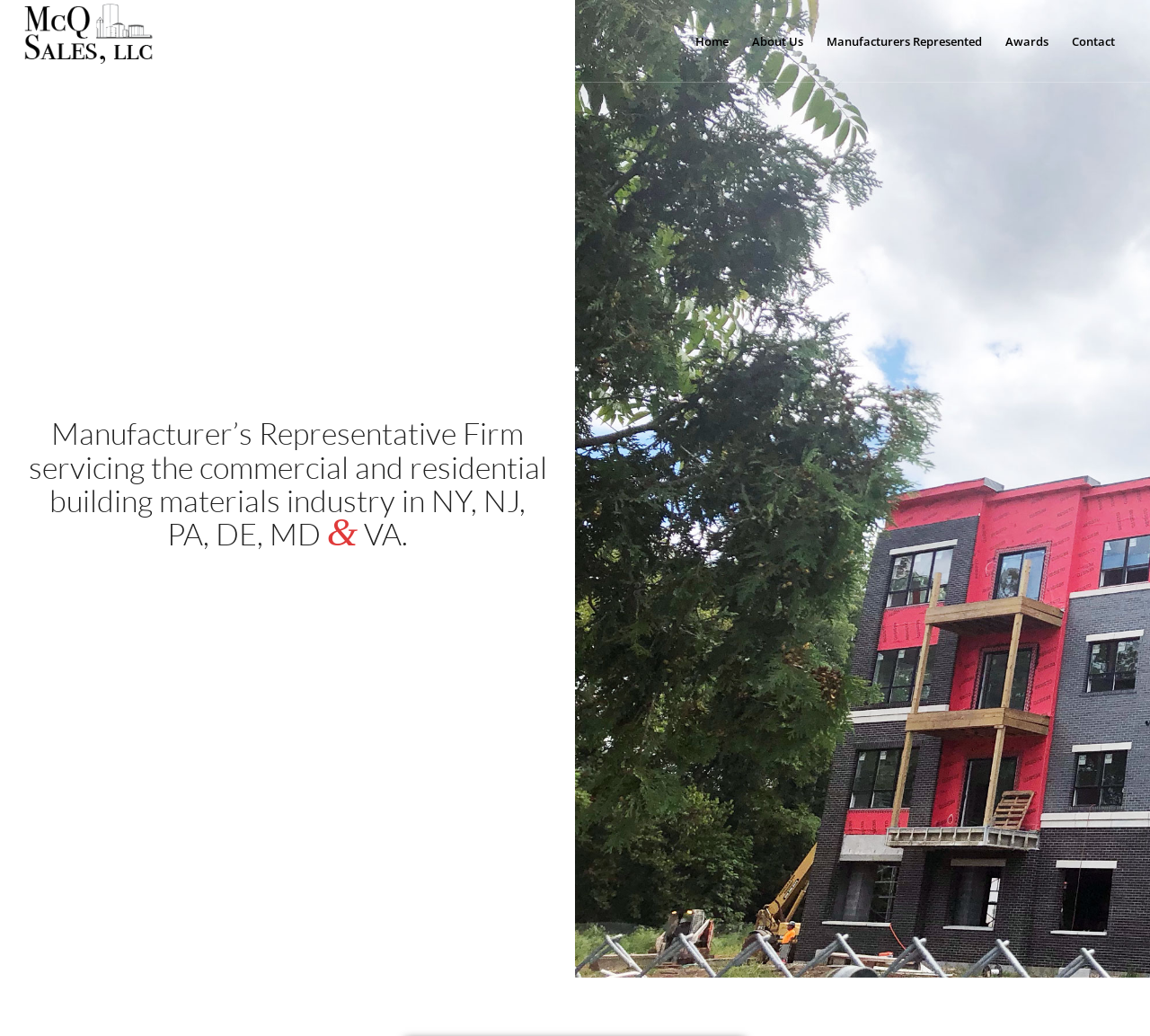What is the industry mentioned on the webpage?
Refer to the image and provide a detailed answer to the question.

I found the industry mentioned by reading the heading on the webpage, which says 'Manufacturer’s Representative Firm servicing the commercial and residential building materials industry...'.